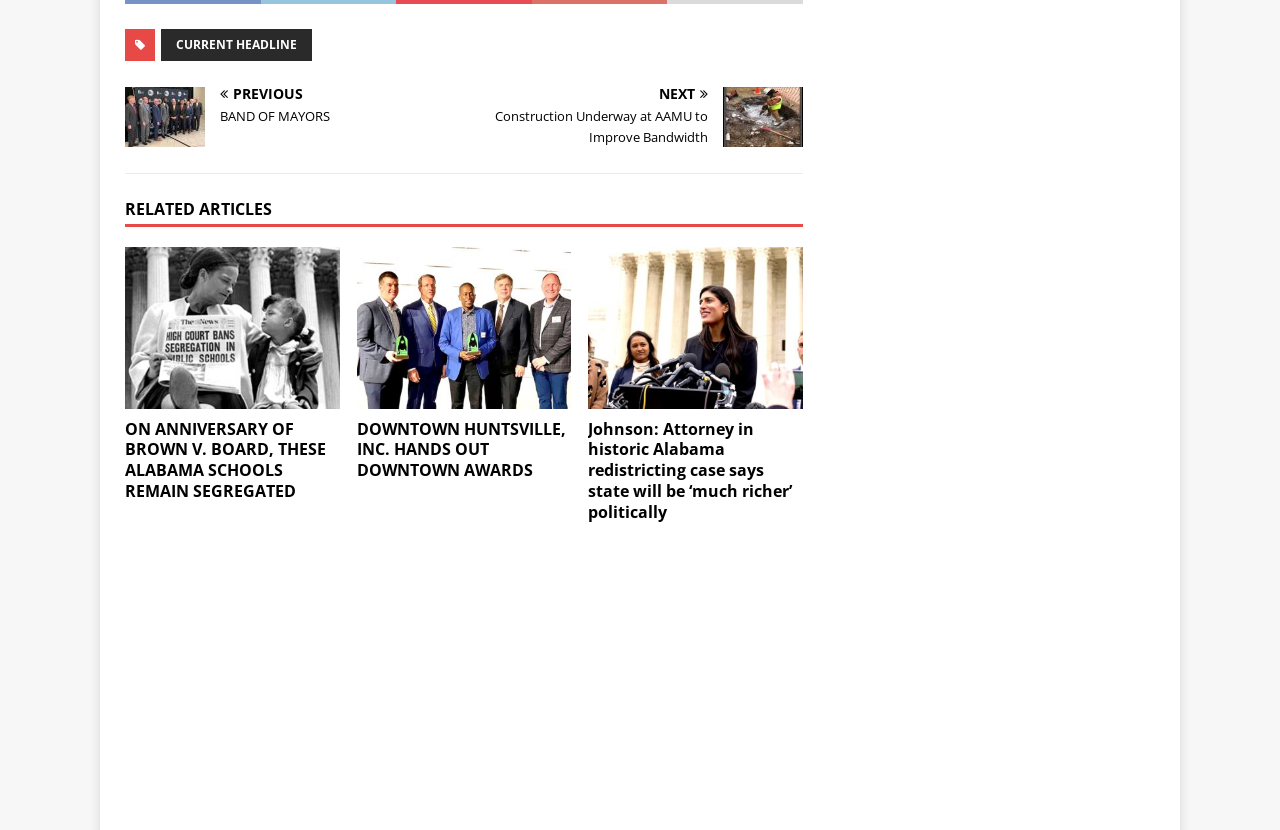Identify the bounding box coordinates of the clickable region required to complete the instruction: "Read the 'Johnson: Attorney in historic Alabama redistricting case says state will be ‘much richer’ politically' article". The coordinates should be given as four float numbers within the range of 0 and 1, i.e., [left, top, right, bottom].

[0.46, 0.298, 0.627, 0.63]